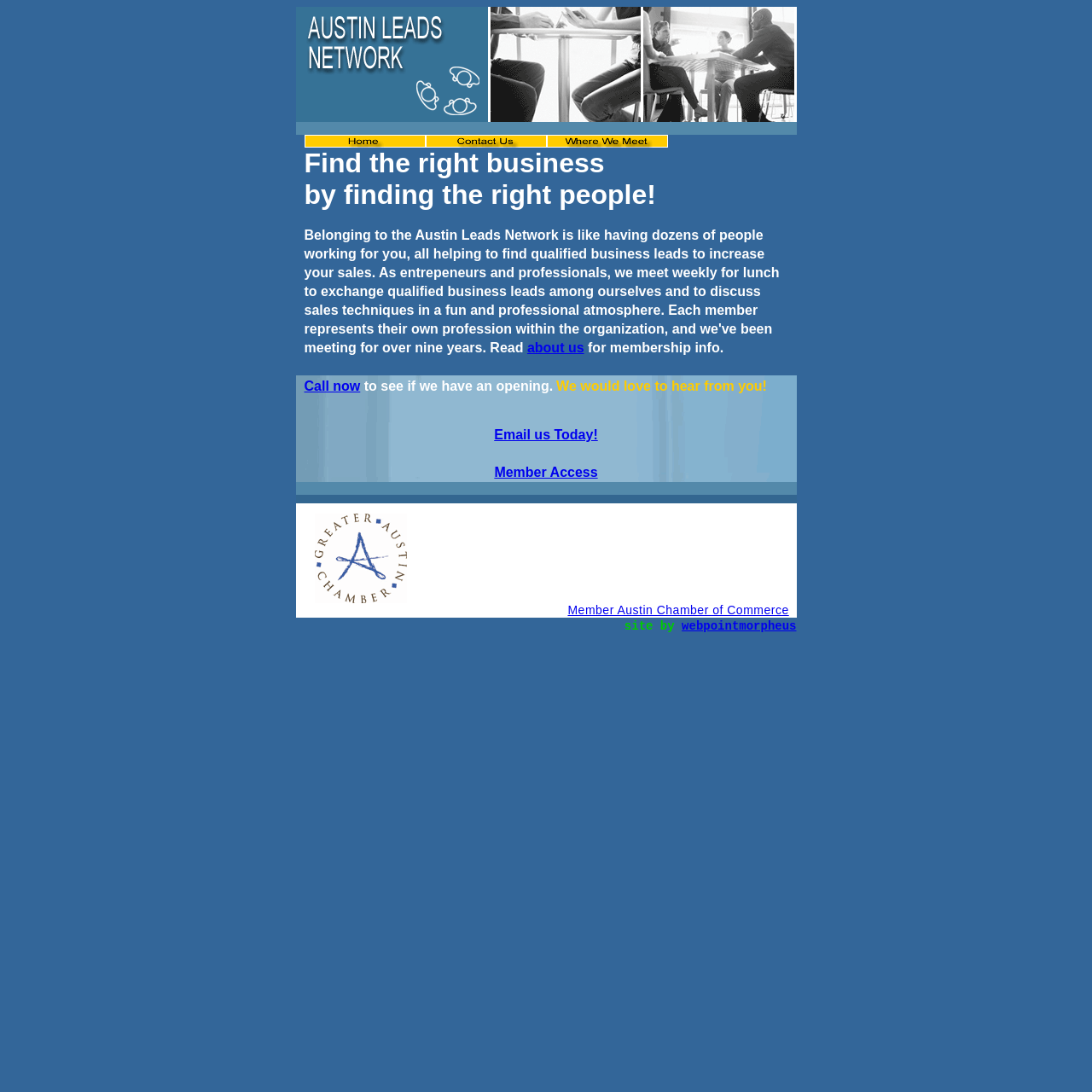How often do members meet?
Based on the screenshot, provide your answer in one word or phrase.

Weekly